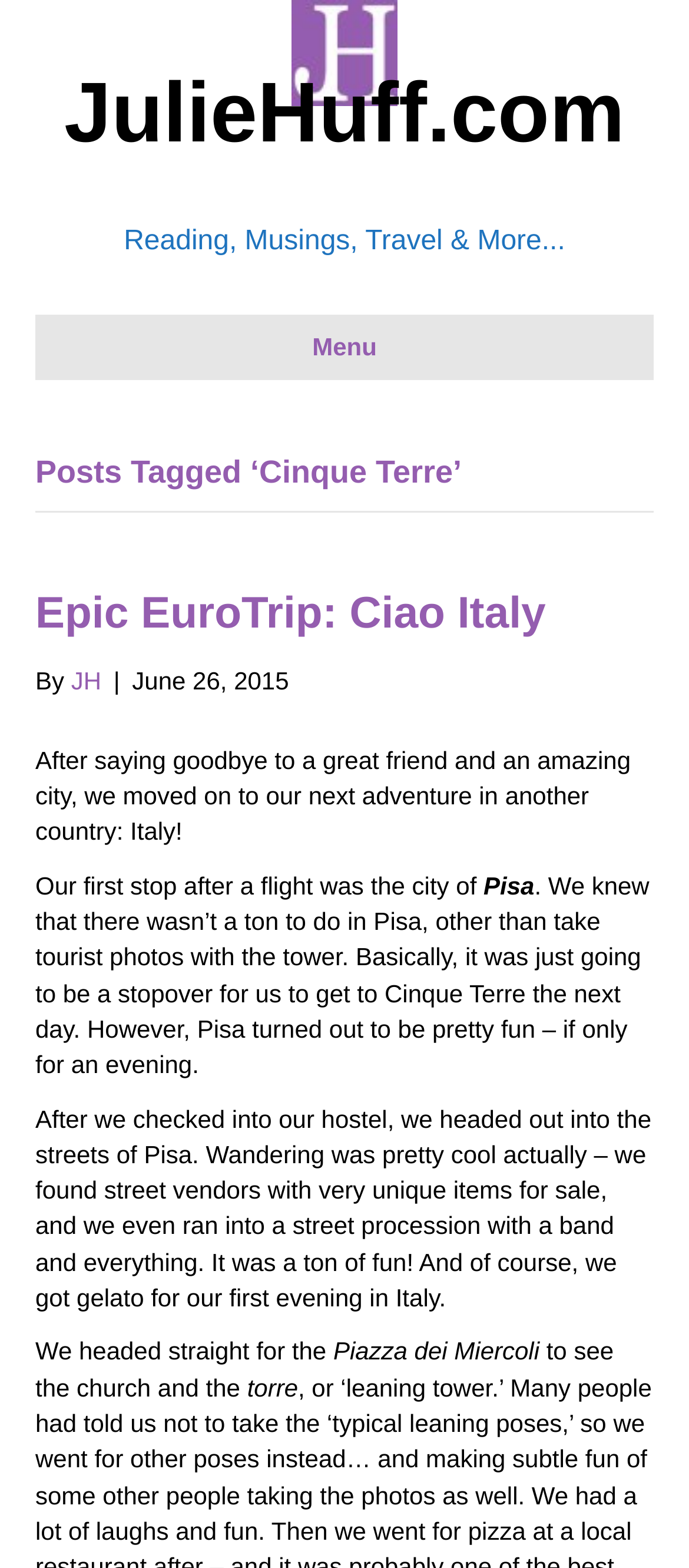What is the country where the author's next adventure takes place?
Provide a thorough and detailed answer to the question.

I found the answer by reading the text that mentions 'our next adventure in another country: Italy!', which suggests that the country is Italy.